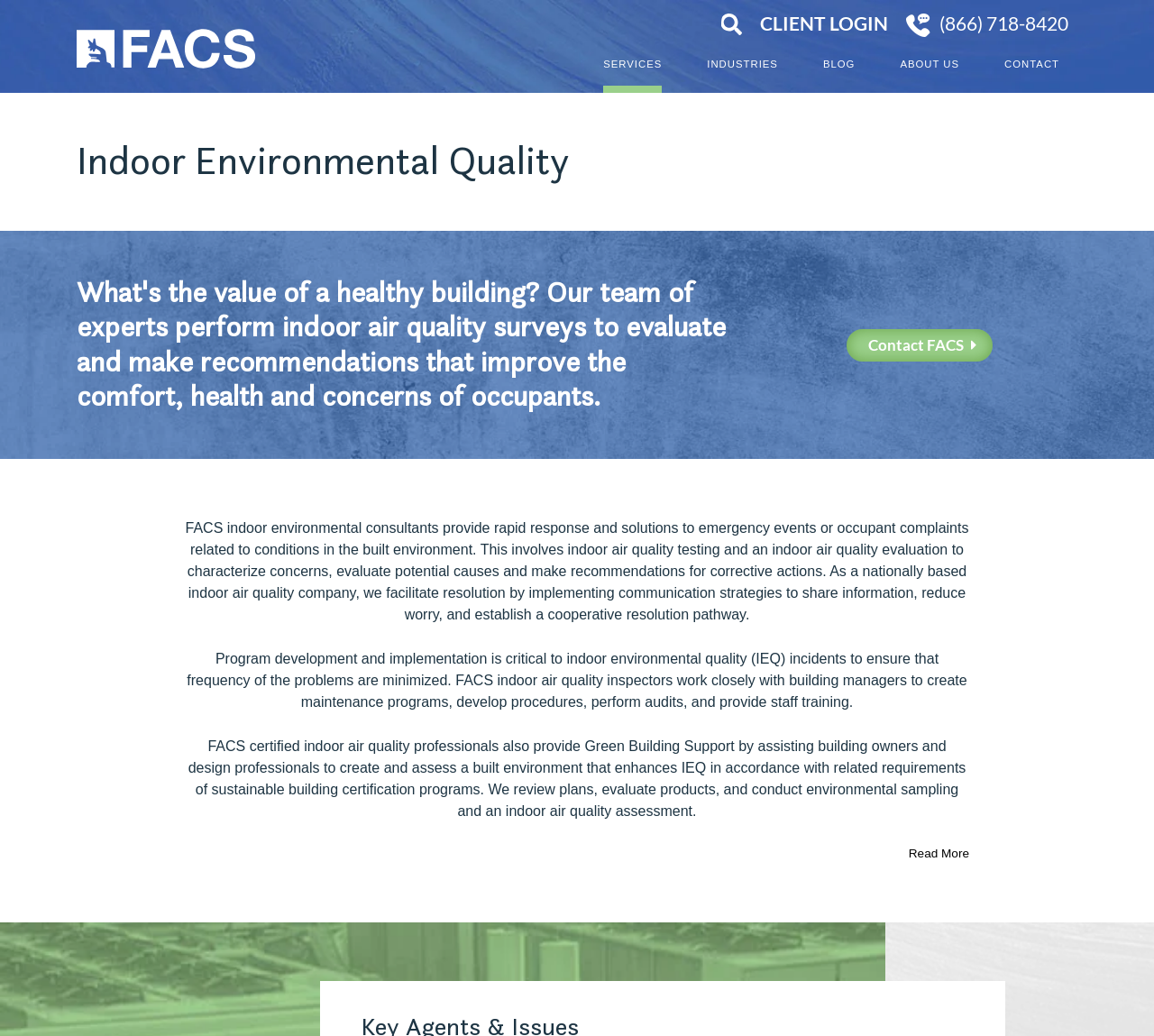Determine the bounding box coordinates of the region I should click to achieve the following instruction: "Search for something". Ensure the bounding box coordinates are four float numbers between 0 and 1, i.e., [left, top, right, bottom].

[0.625, 0.004, 0.651, 0.042]